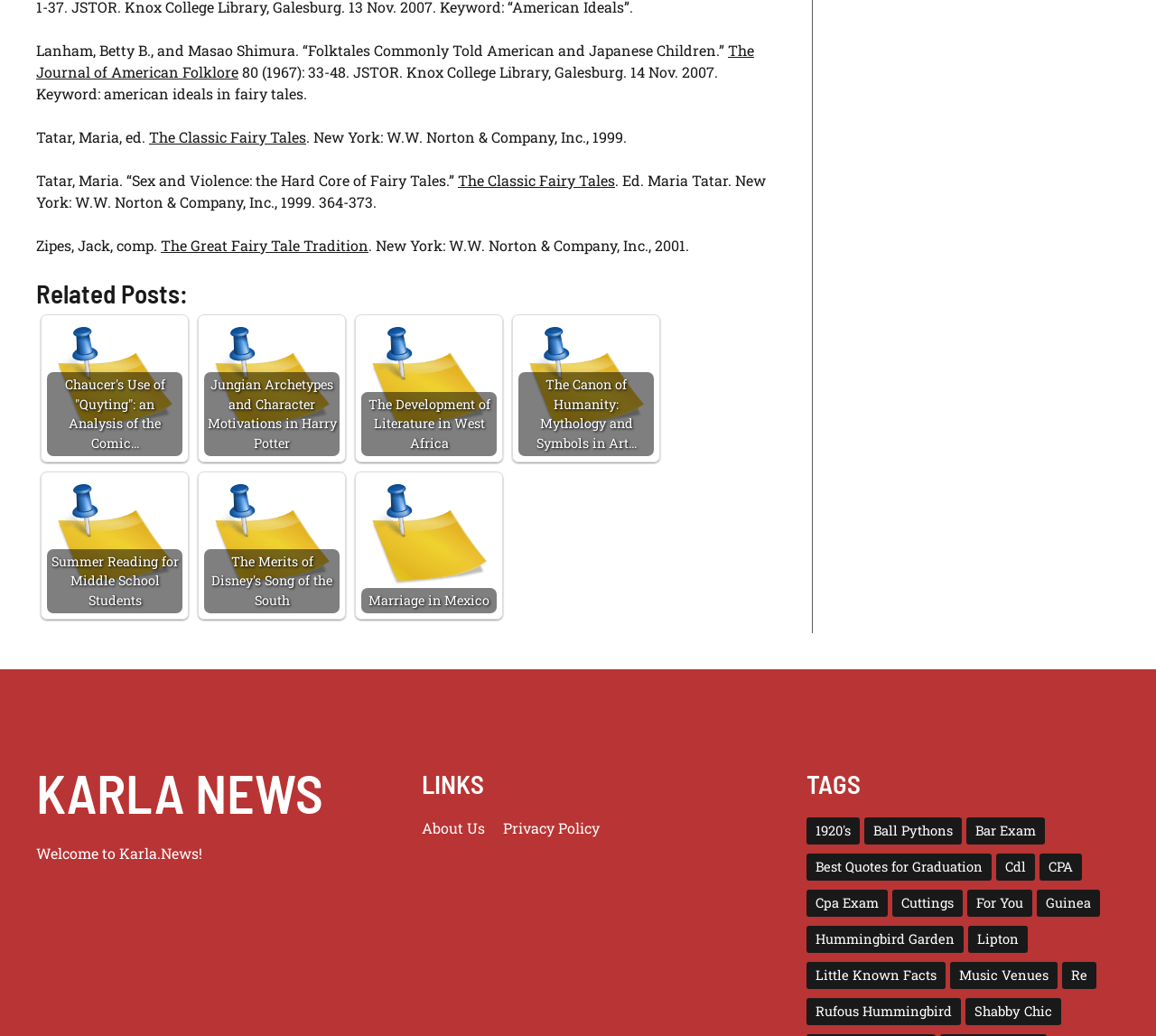Identify the bounding box coordinates of the element that should be clicked to fulfill this task: "Click on '1920’s (27 items)'". The coordinates should be provided as four float numbers between 0 and 1, i.e., [left, top, right, bottom].

[0.698, 0.789, 0.744, 0.816]